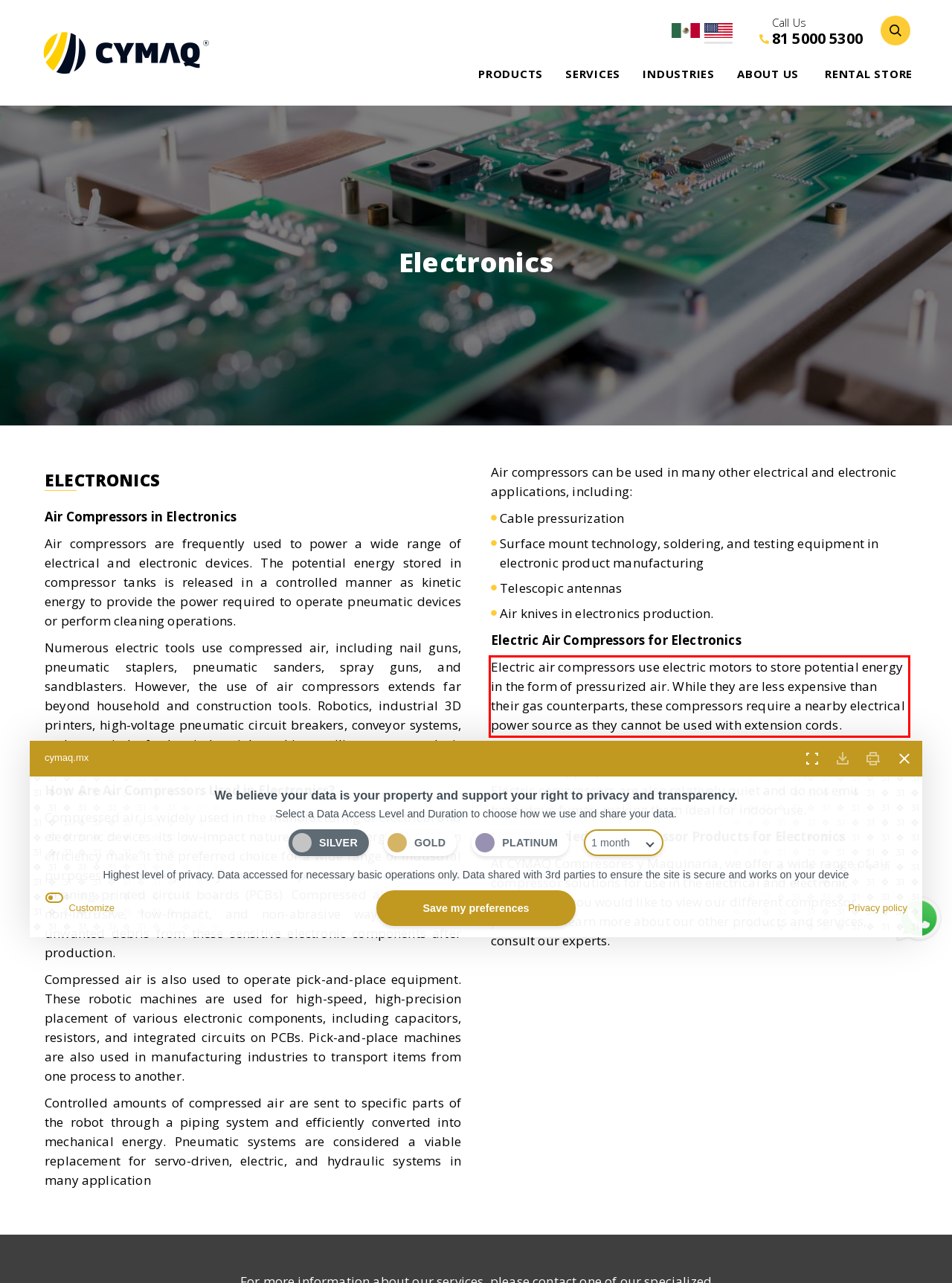Review the screenshot of the webpage and recognize the text inside the red rectangle bounding box. Provide the extracted text content.

Electric air compressors use electric motors to store potential energy in the form of pressurized air. While they are less expensive than their gas counterparts, these compressors require a nearby electrical power source as they cannot be used with extension cords.